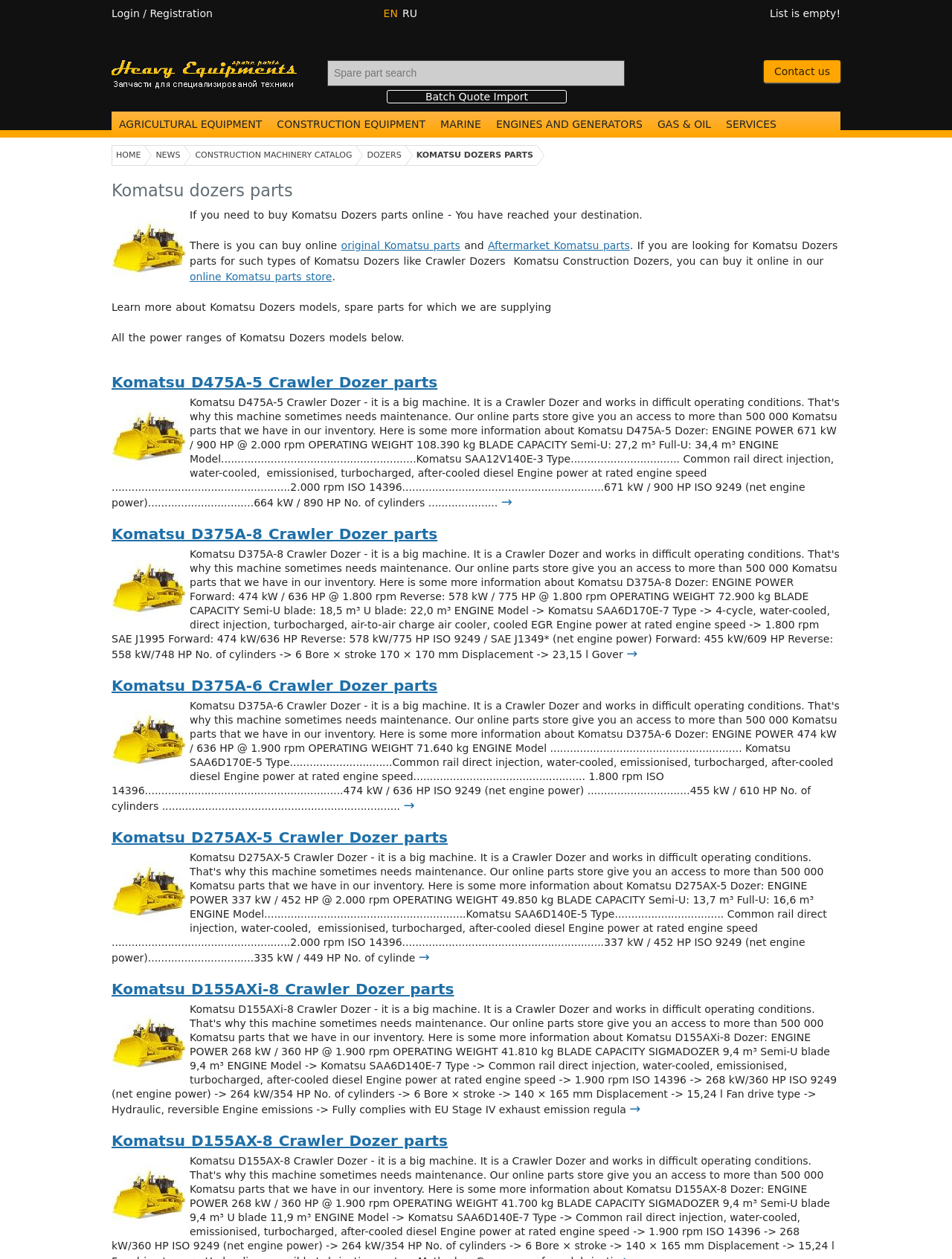Identify the bounding box coordinates necessary to click and complete the given instruction: "Click on Login".

[0.117, 0.006, 0.147, 0.016]